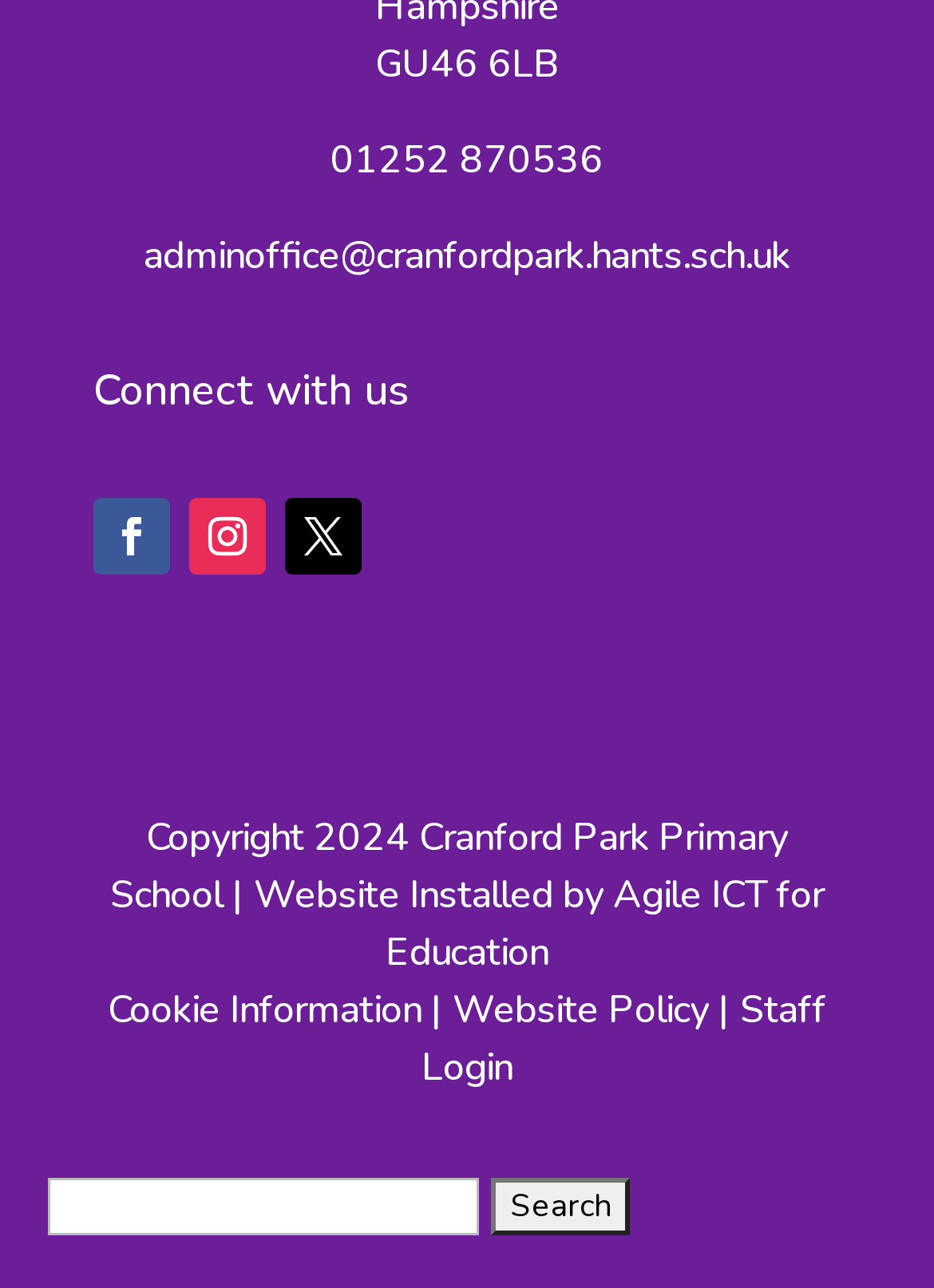Given the description "Cookie Information", determine the bounding box of the corresponding UI element.

[0.115, 0.763, 0.451, 0.804]